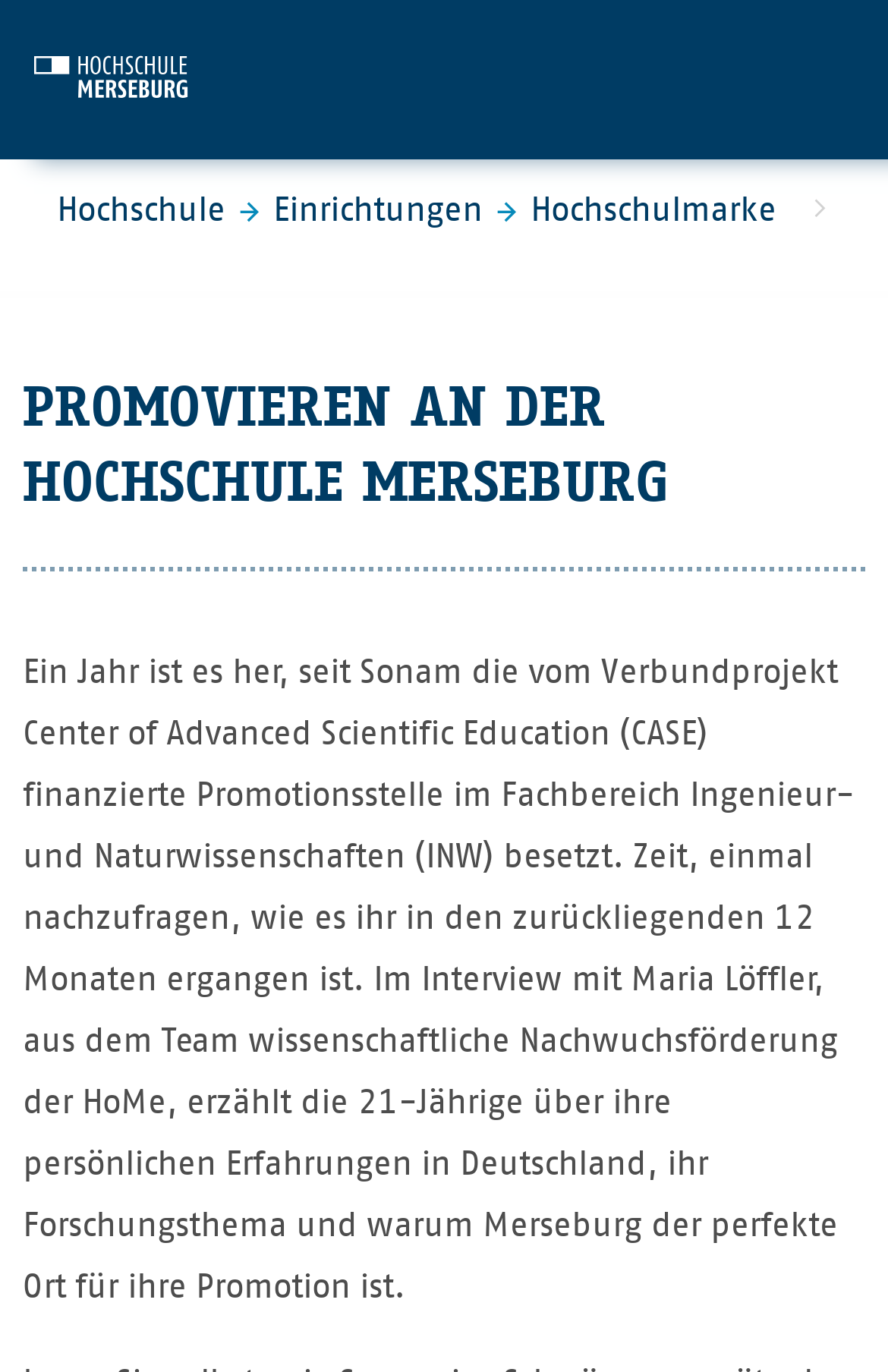What is the purpose of the interview with Sonam?
Answer with a single word or phrase by referring to the visual content.

To discuss her experiences and research